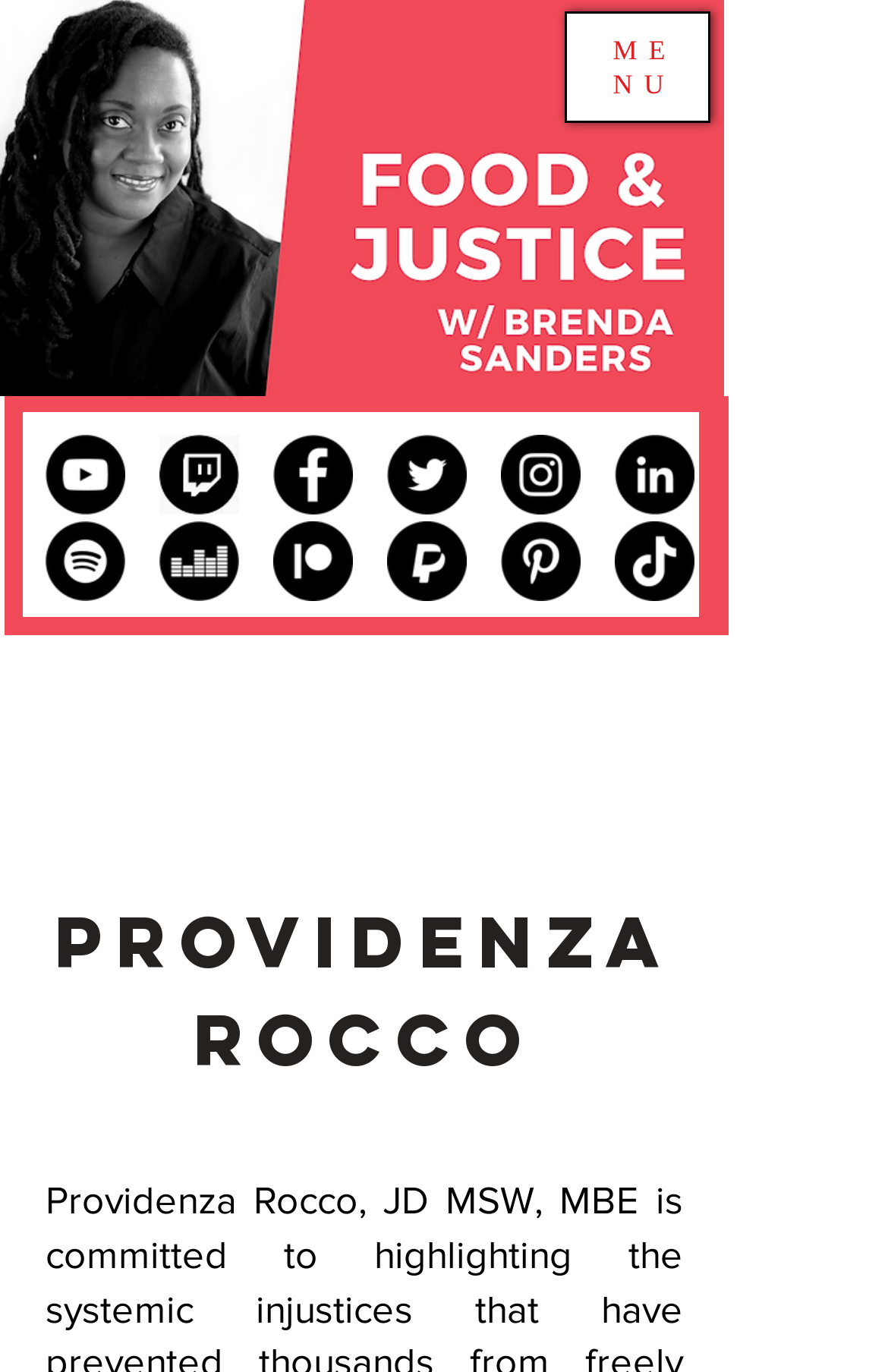Please identify the bounding box coordinates of the element's region that needs to be clicked to fulfill the following instruction: "Check out Providenza Rocco's heading". The bounding box coordinates should consist of four float numbers between 0 and 1, i.e., [left, top, right, bottom].

[0.051, 0.655, 0.769, 0.799]